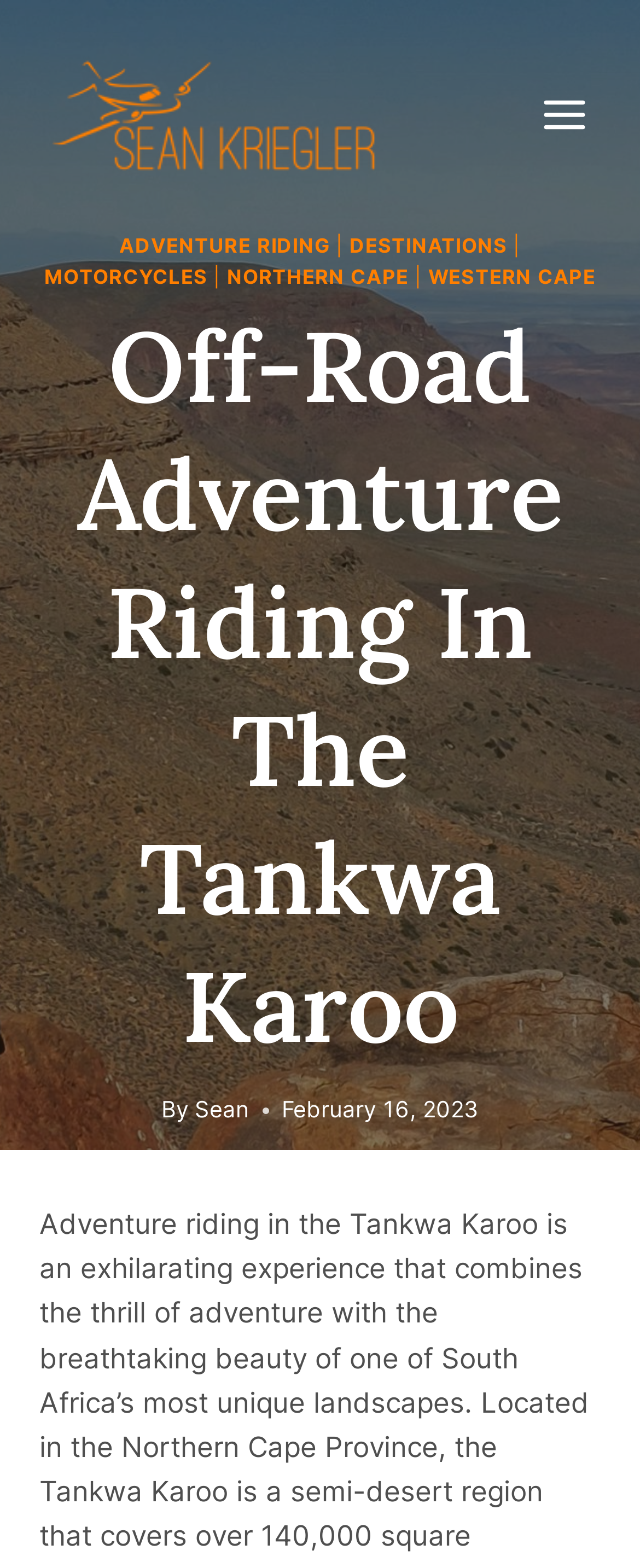Please provide the bounding box coordinates for the element that needs to be clicked to perform the instruction: "Open the menu". The coordinates must consist of four float numbers between 0 and 1, formatted as [left, top, right, bottom].

[0.822, 0.052, 0.992, 0.095]